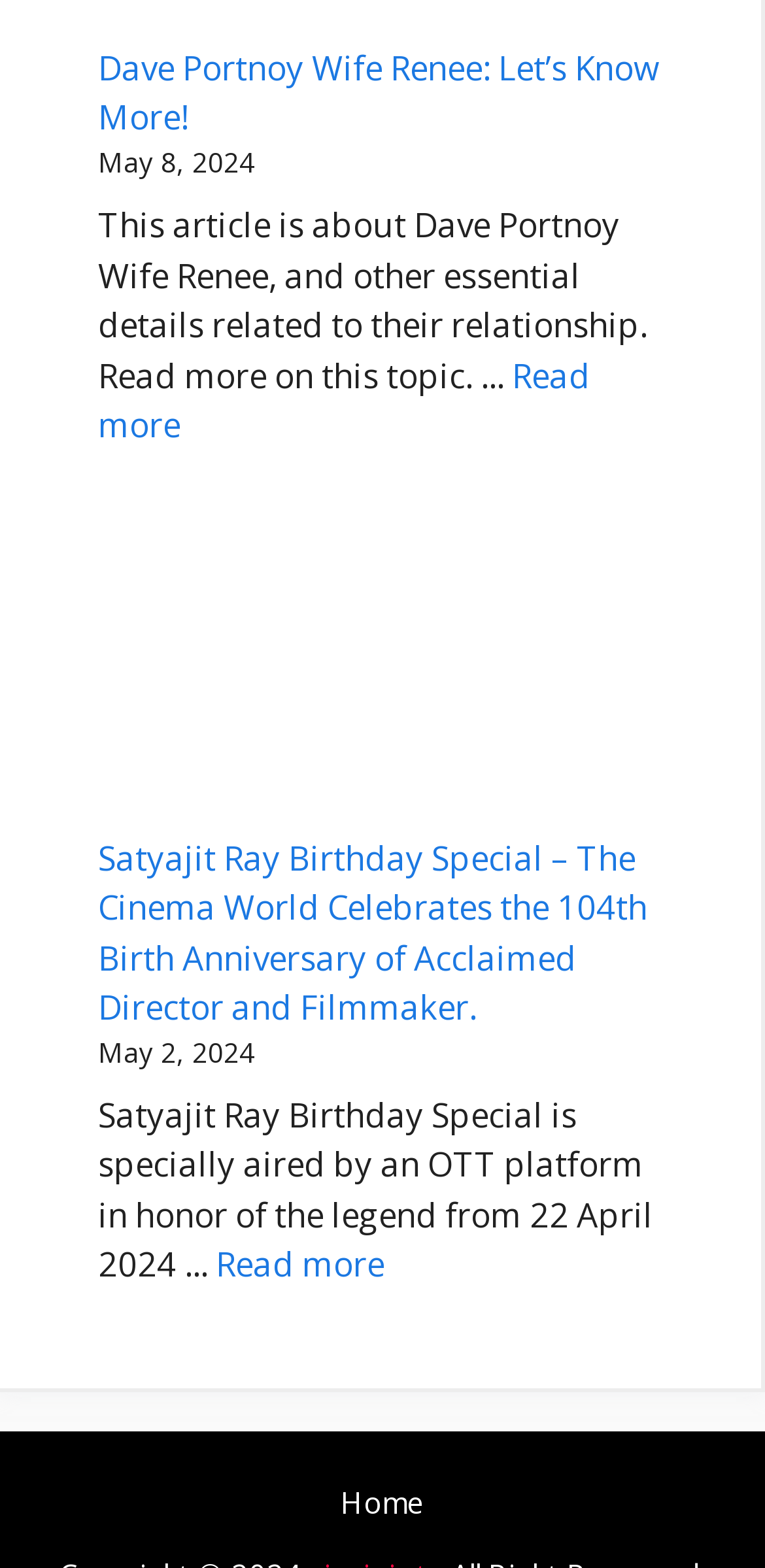Can you give a comprehensive explanation to the question given the content of the image?
How many articles are displayed on the webpage?

I counted the number of article elements on the webpage, which are the elements containing the links 'Dave Portnoy Wife Renee: Let’s Know More!' and 'Satyajit Ray Birthday Special – The Cinema World Celebrates the 104th Birth Anniversary of Acclaimed Director and Filmmaker.'. There are 2 articles.